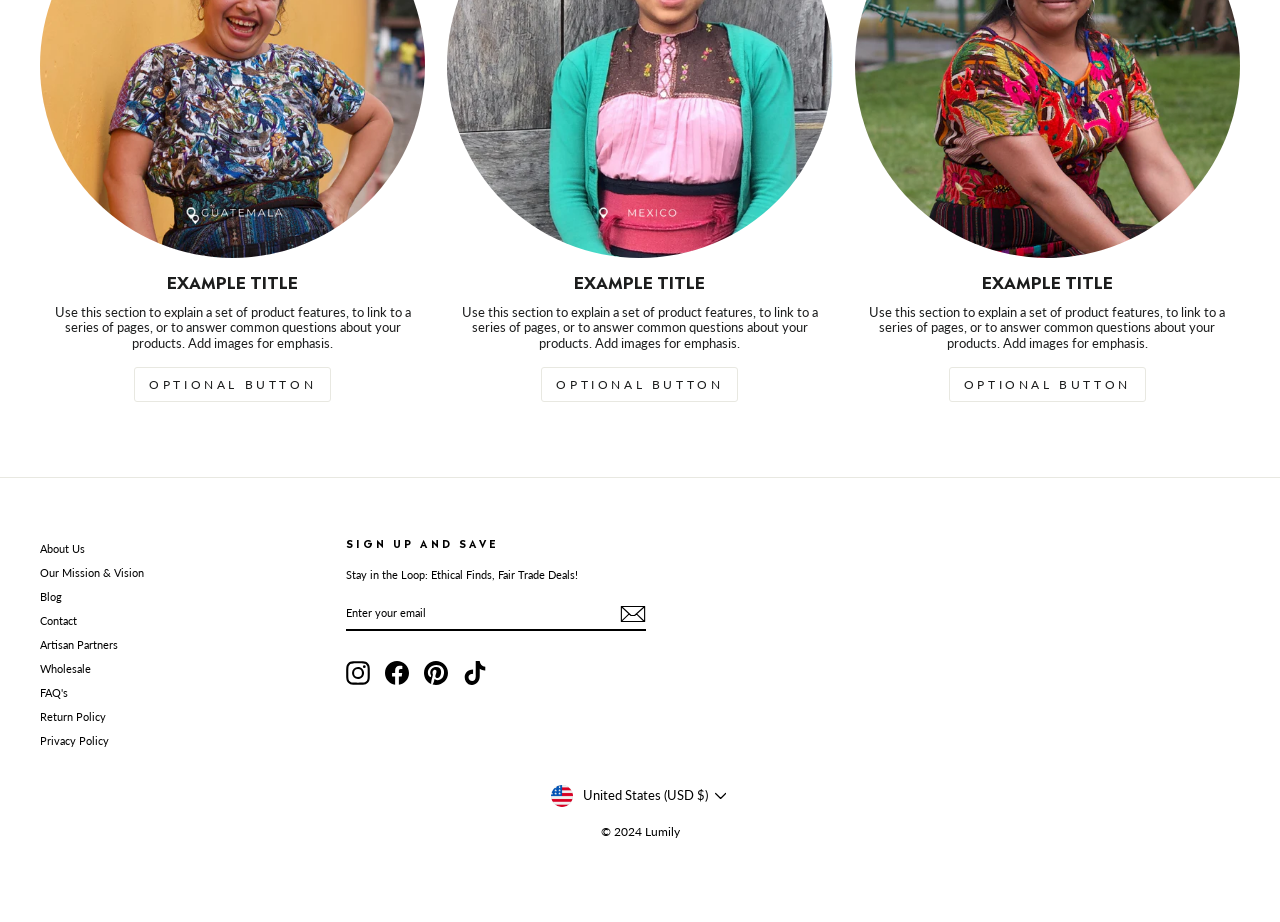Could you determine the bounding box coordinates of the clickable element to complete the instruction: "Click the 'OPTIONAL BUTTON'"? Provide the coordinates as four float numbers between 0 and 1, i.e., [left, top, right, bottom].

[0.105, 0.398, 0.259, 0.436]